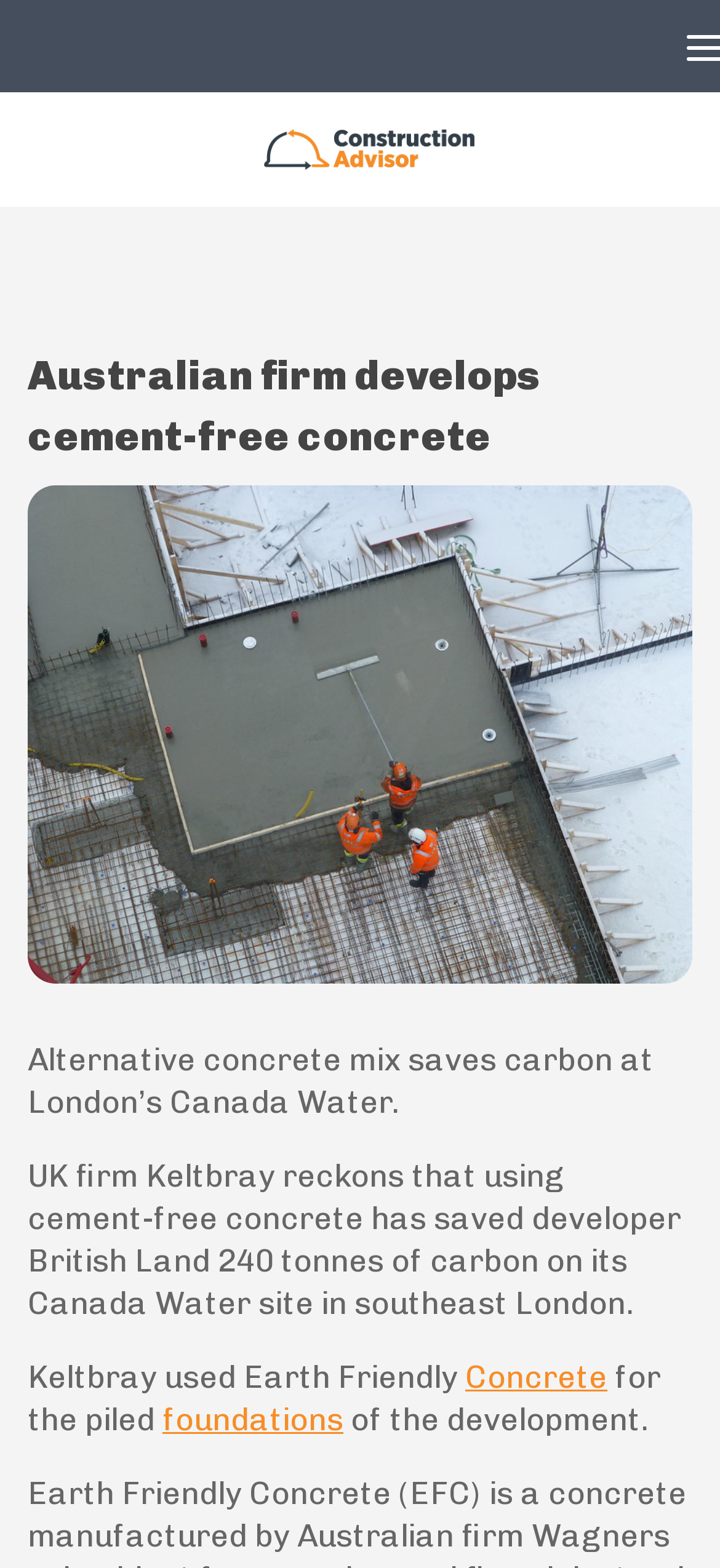What is the name of the development where cement-free concrete was used?
Based on the visual information, provide a detailed and comprehensive answer.

I found the answer by reading the text, which mentions 'Canada Water site in southeast London' as the location where Keltbray used cement-free concrete.